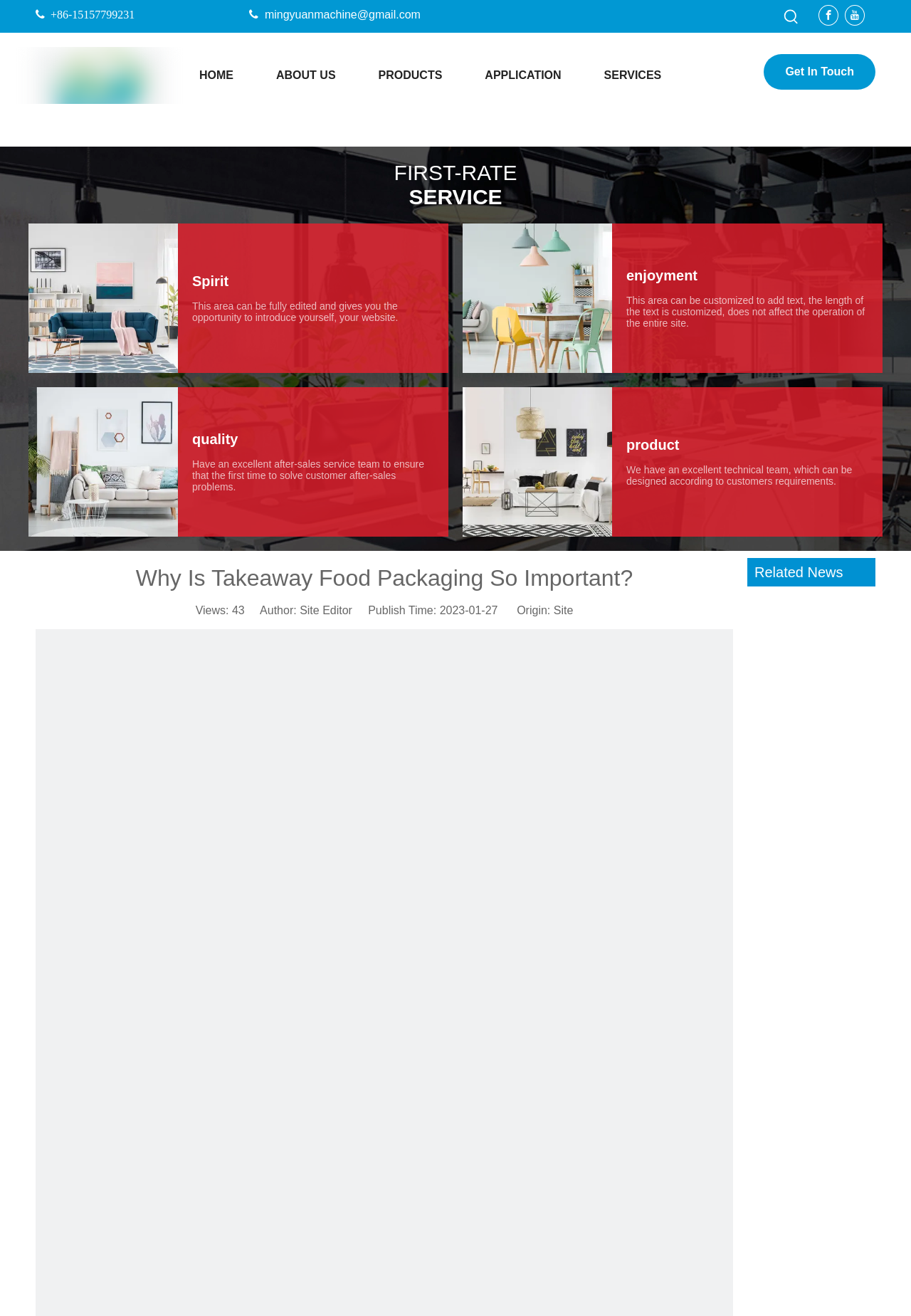Use a single word or phrase to answer the question: How many images are there on the webpage?

7